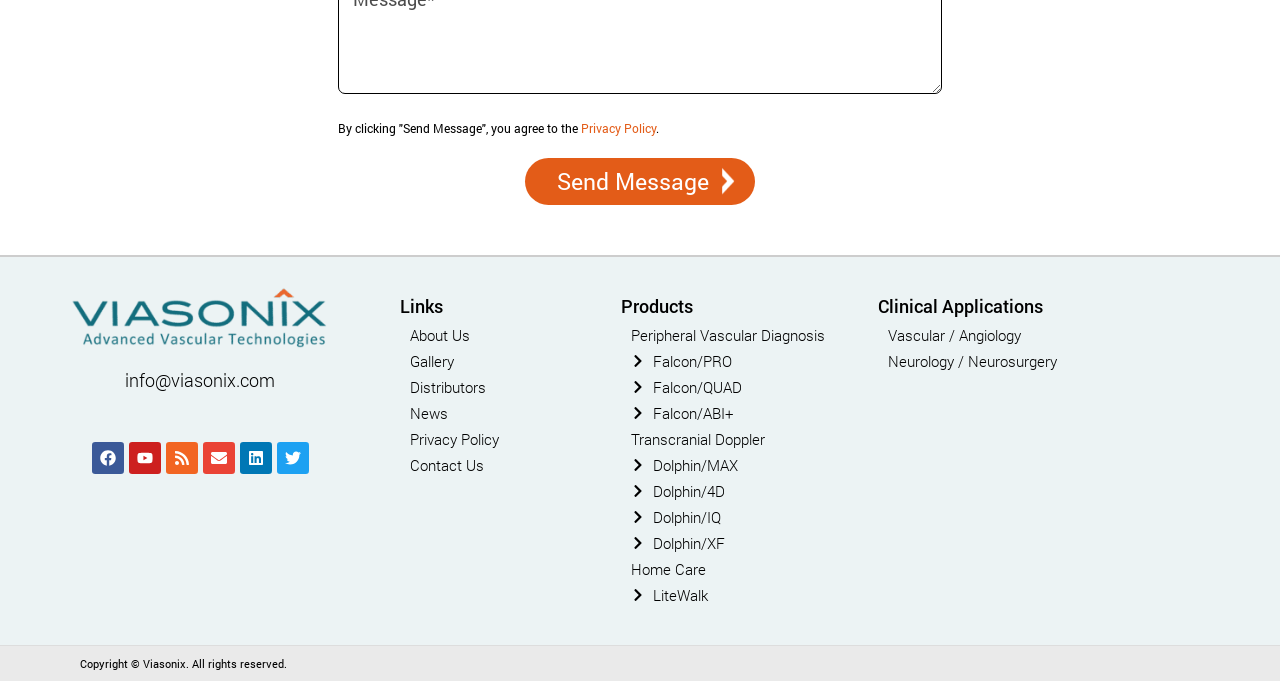Find the bounding box coordinates of the clickable region needed to perform the following instruction: "Contact Us". The coordinates should be provided as four float numbers between 0 and 1, i.e., [left, top, right, bottom].

[0.32, 0.668, 0.485, 0.697]